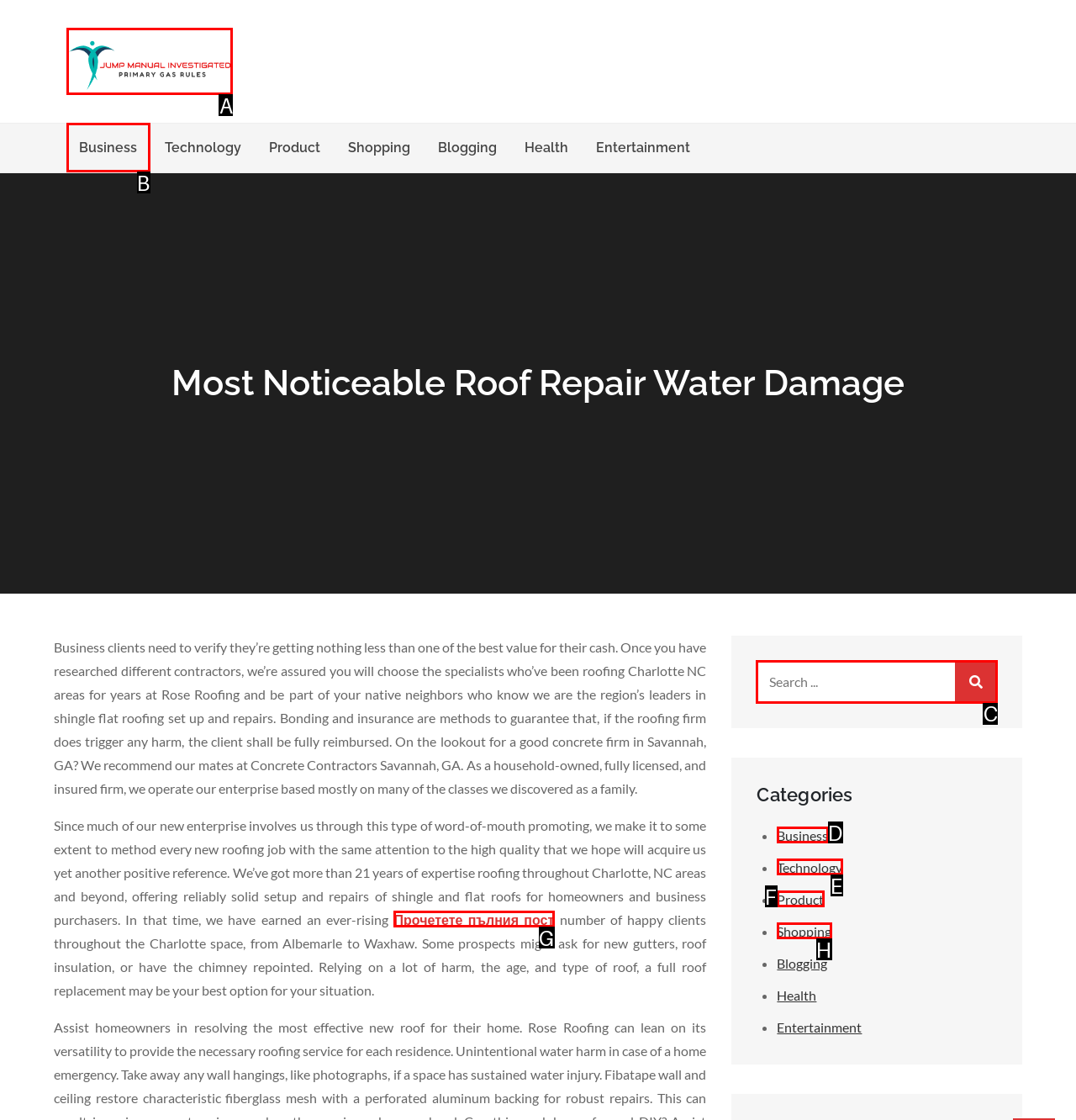Please identify the correct UI element to click for the task: Search for something Respond with the letter of the appropriate option.

C